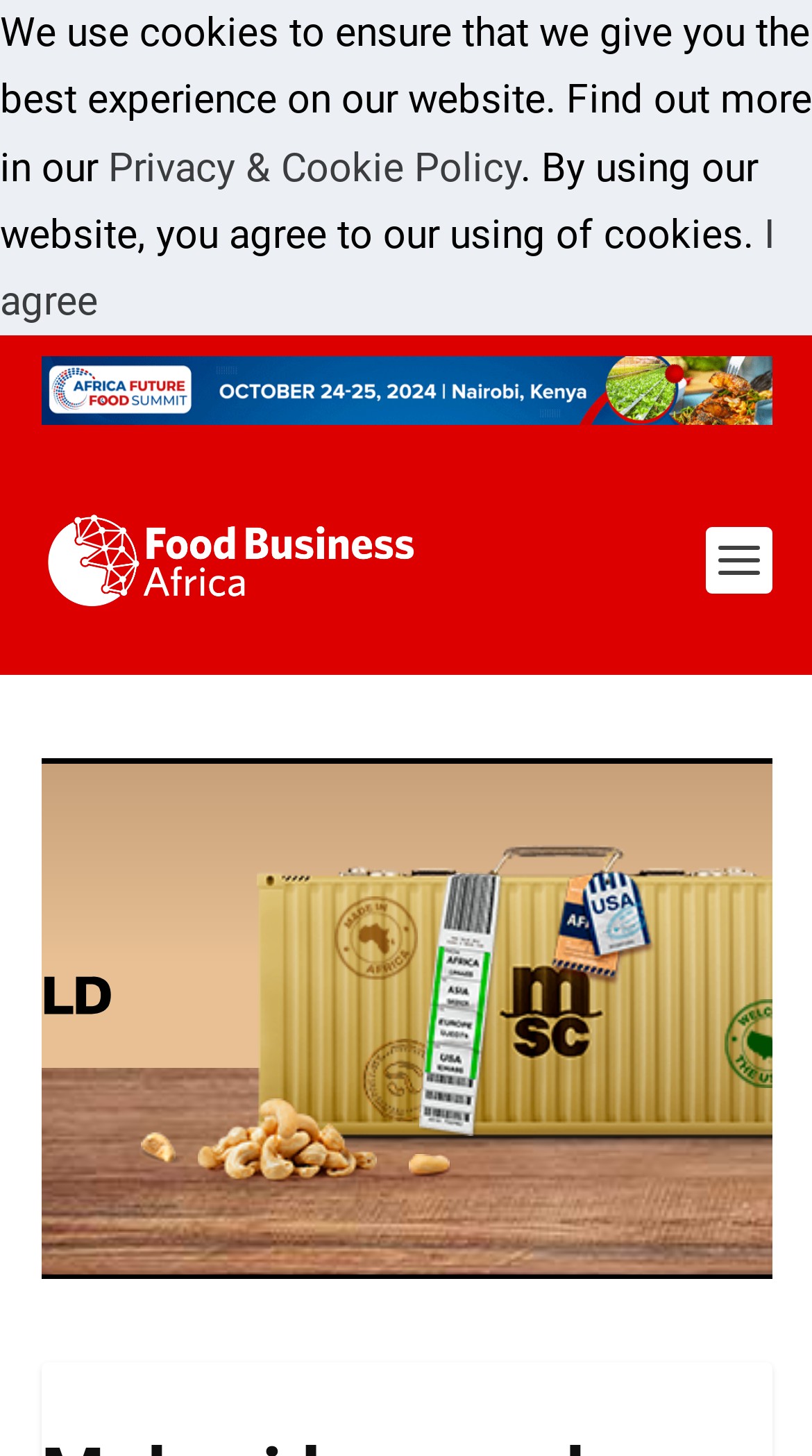Refer to the image and provide a thorough answer to this question:
What type of content is the webpage about?

I inferred the type of content by looking at the structure and content of the webpage, which appears to be a news article, and the fact that it is part of a magazine, indicating that the webpage is about news.